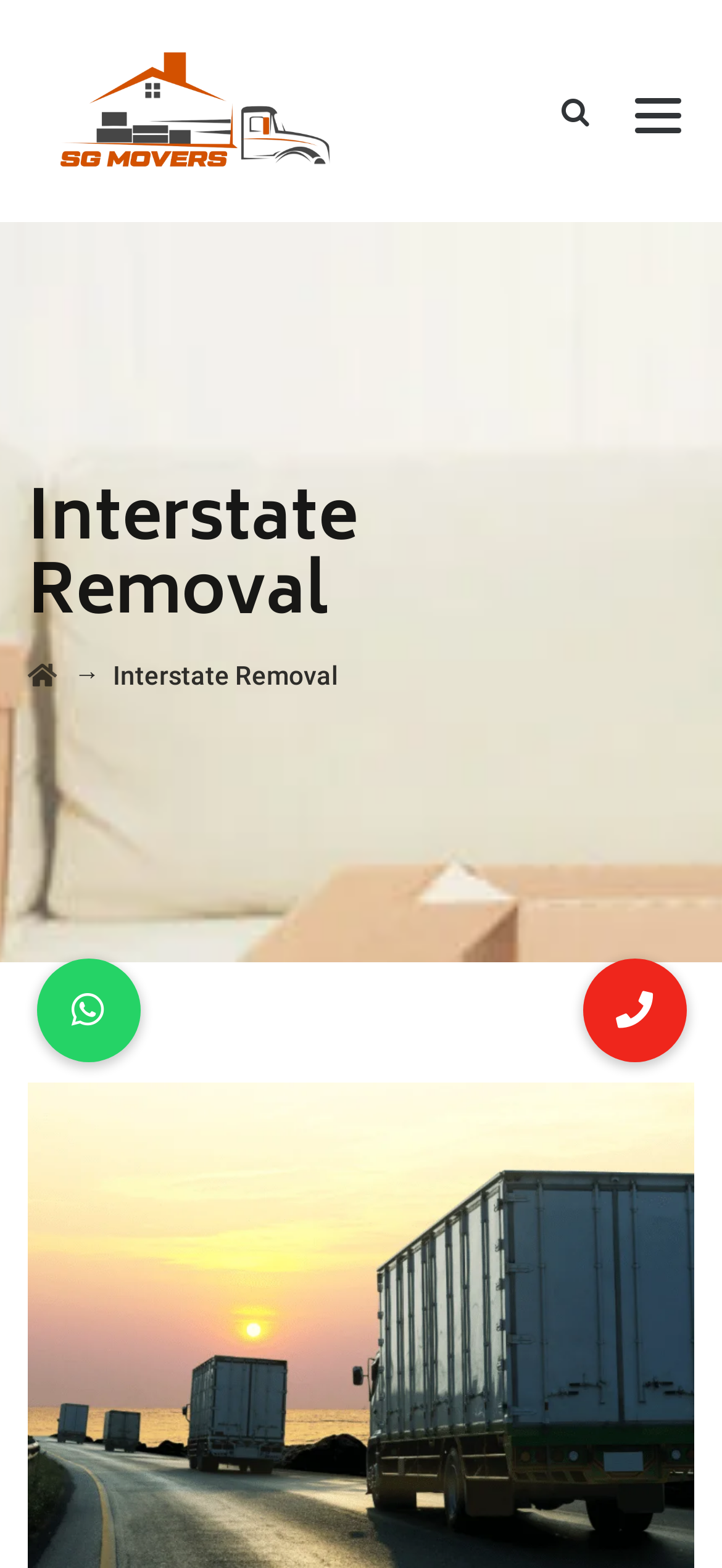Extract the bounding box of the UI element described as: "Toggle menu".

[0.859, 0.047, 0.962, 0.094]